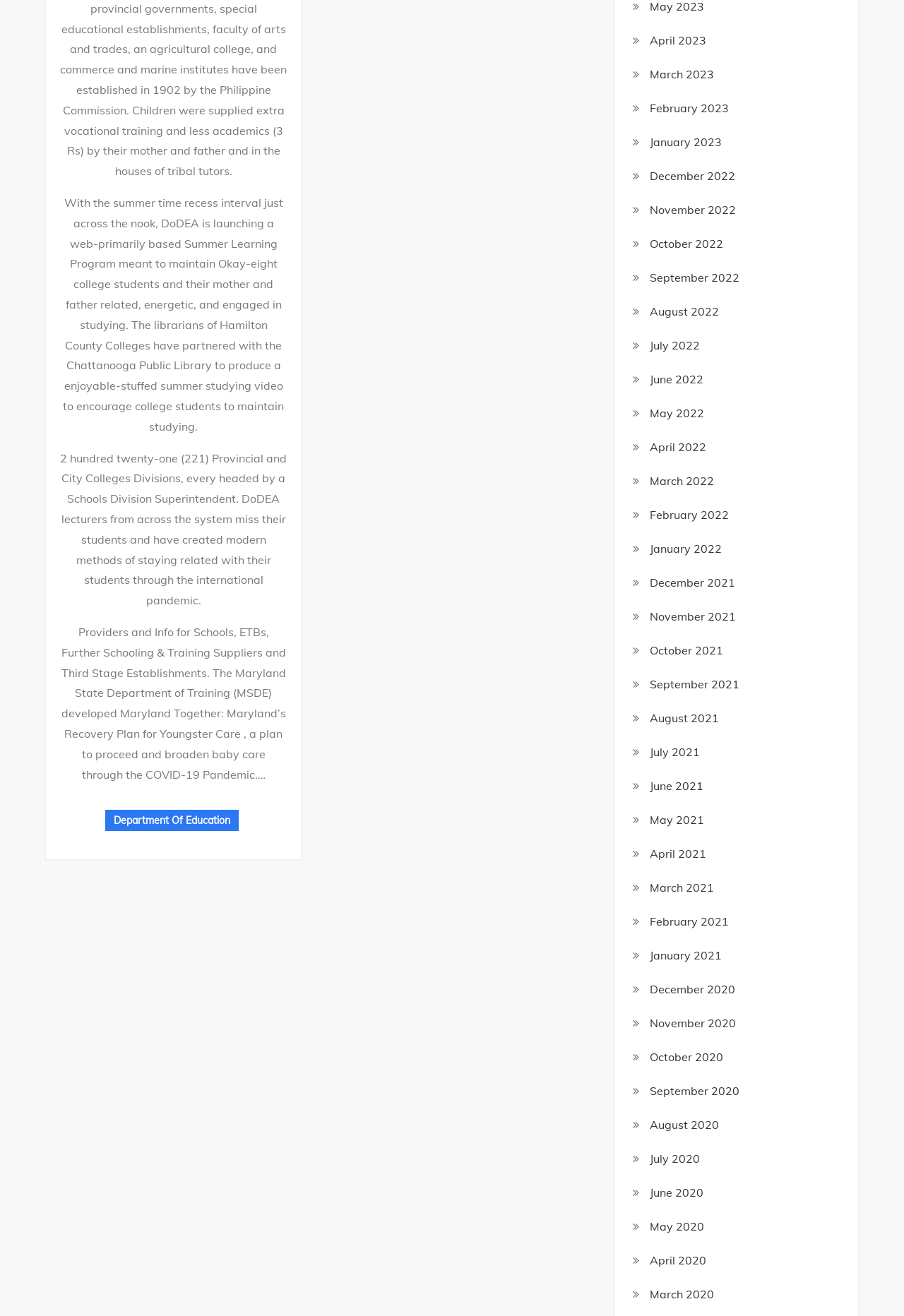What is the role of the Schools Division Superintendent?
We need a detailed and exhaustive answer to the question. Please elaborate.

The role of the Schools Division Superintendent is to head the Provincial and City Colleges Divisions, as mentioned in the second StaticText element.